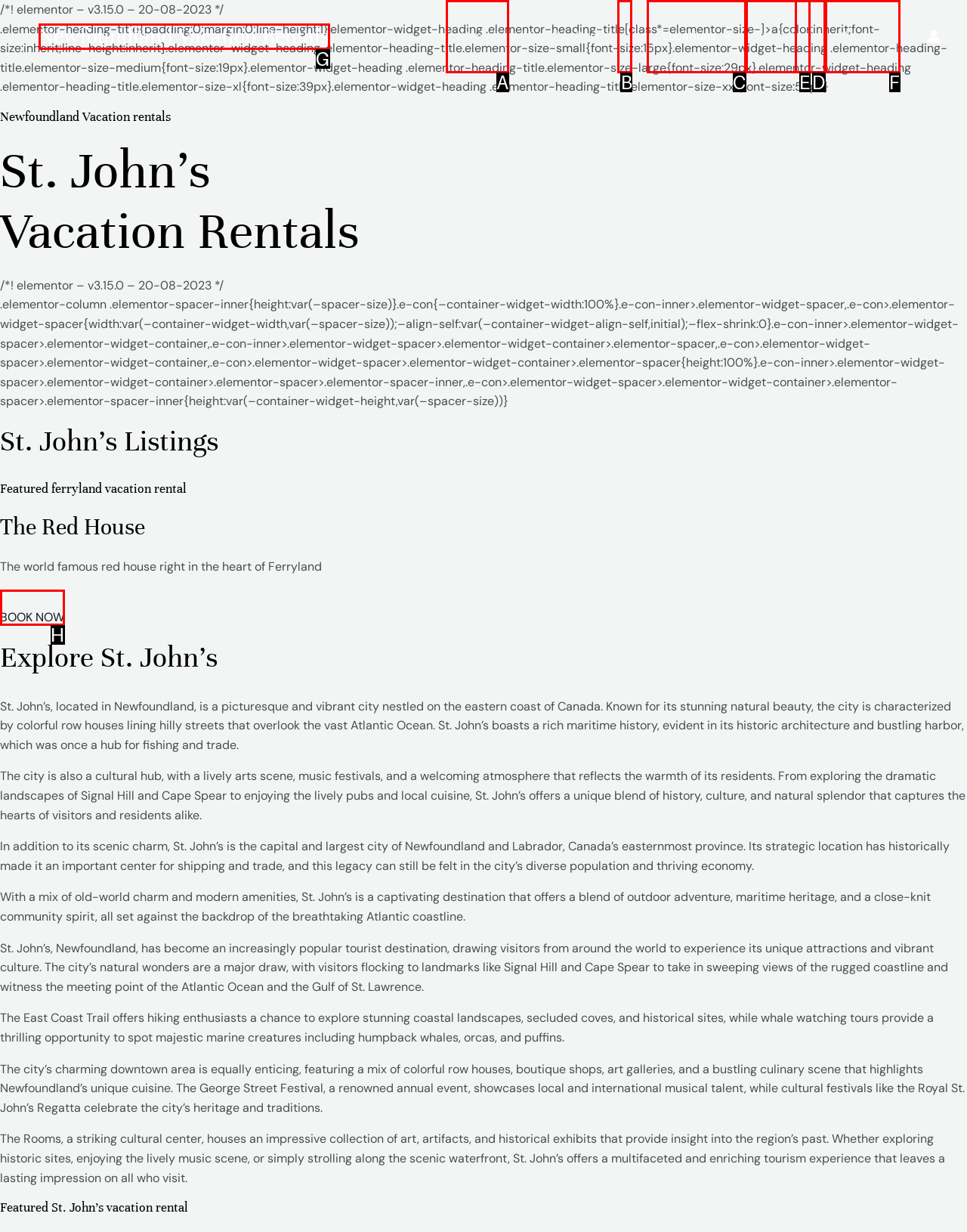Choose the HTML element that best fits the description: Locations. Answer with the option's letter directly.

C